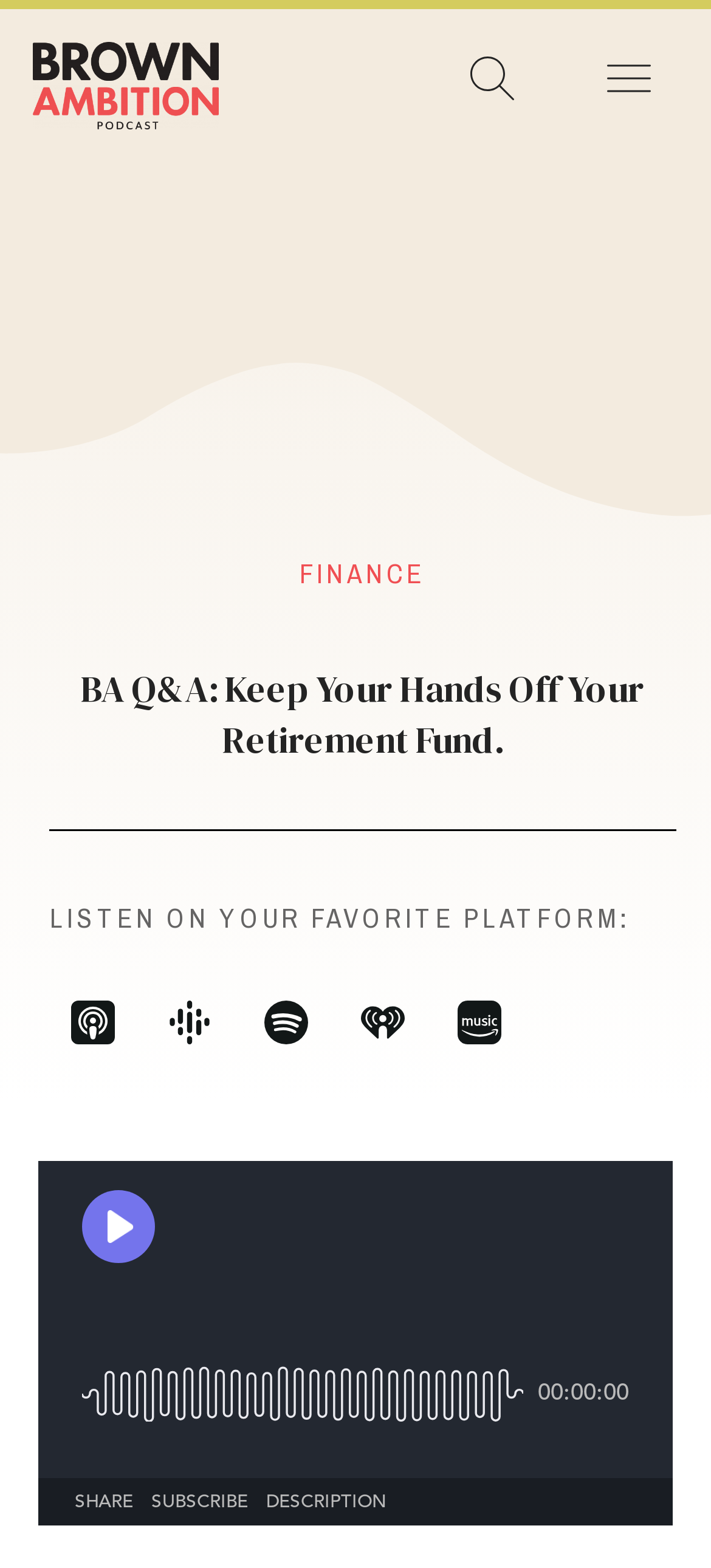Determine the bounding box for the UI element that matches this description: ".cls-1 { fill: #121717; }".

[0.206, 0.624, 0.329, 0.679]